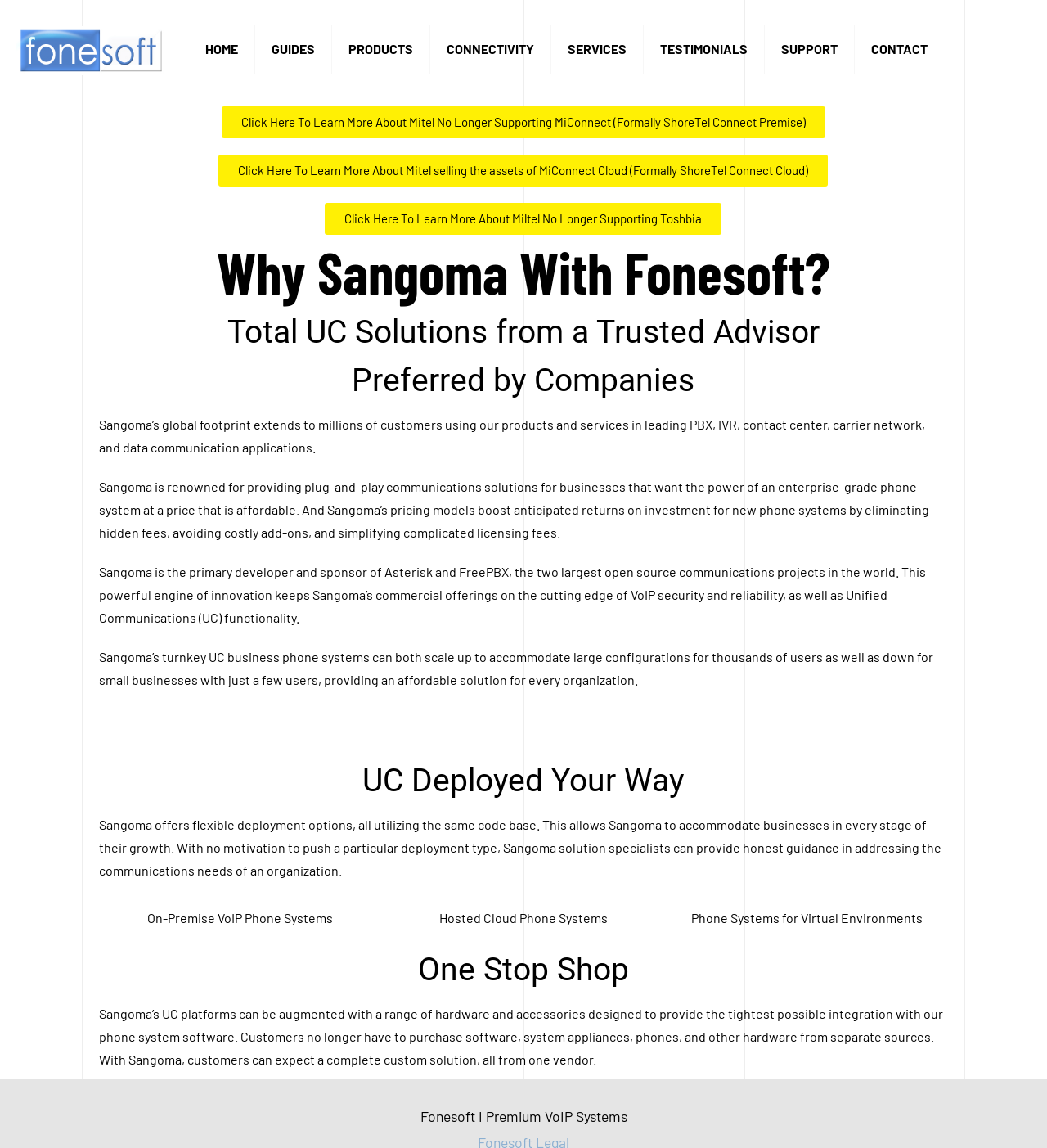Specify the bounding box coordinates of the area to click in order to follow the given instruction: "Go to the HOME page."

[0.18, 0.0, 0.243, 0.086]